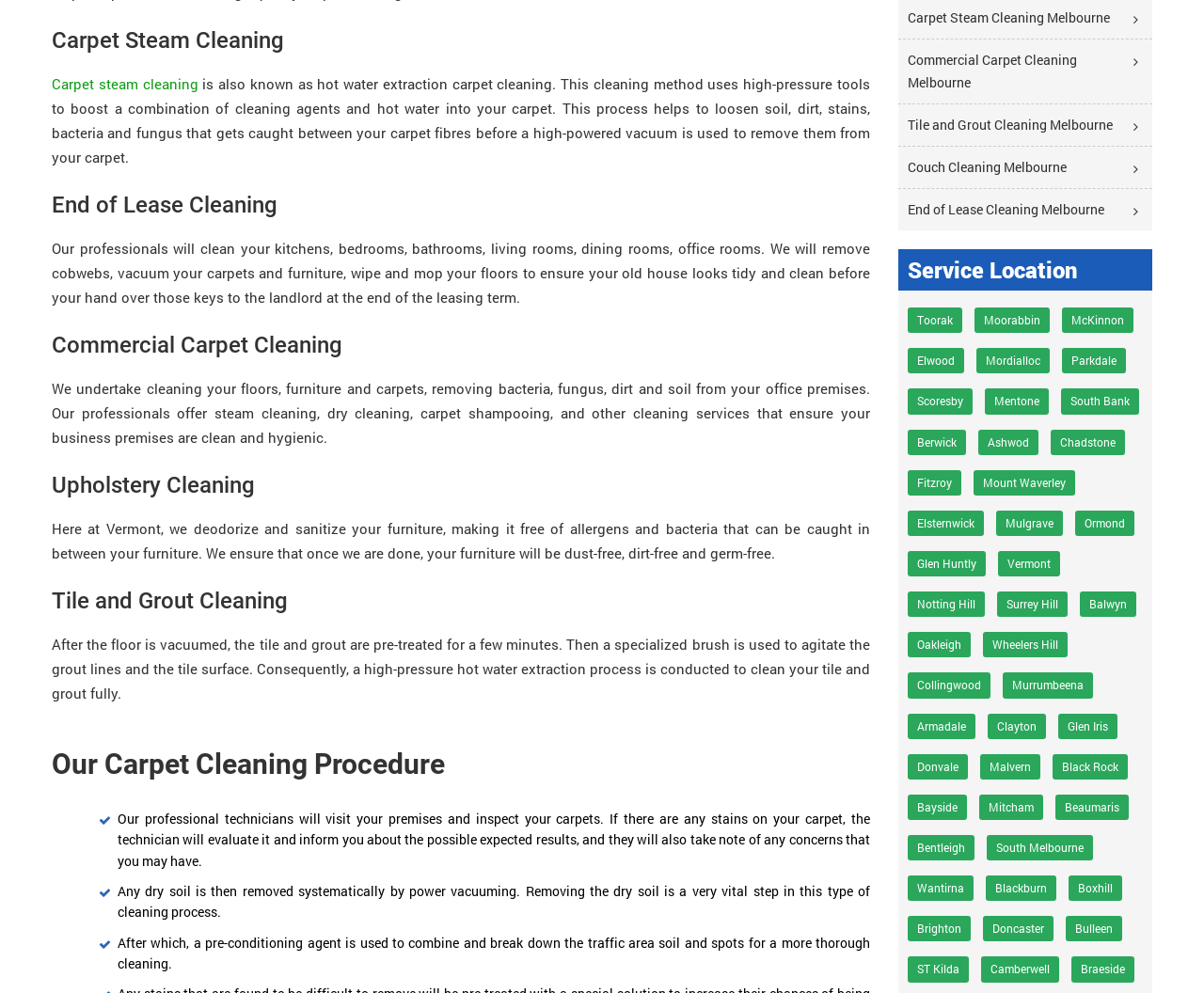What is included in the end of lease cleaning service?
Please answer the question with a single word or phrase, referencing the image.

cleaning kitchens, bedrooms, bathrooms, etc.